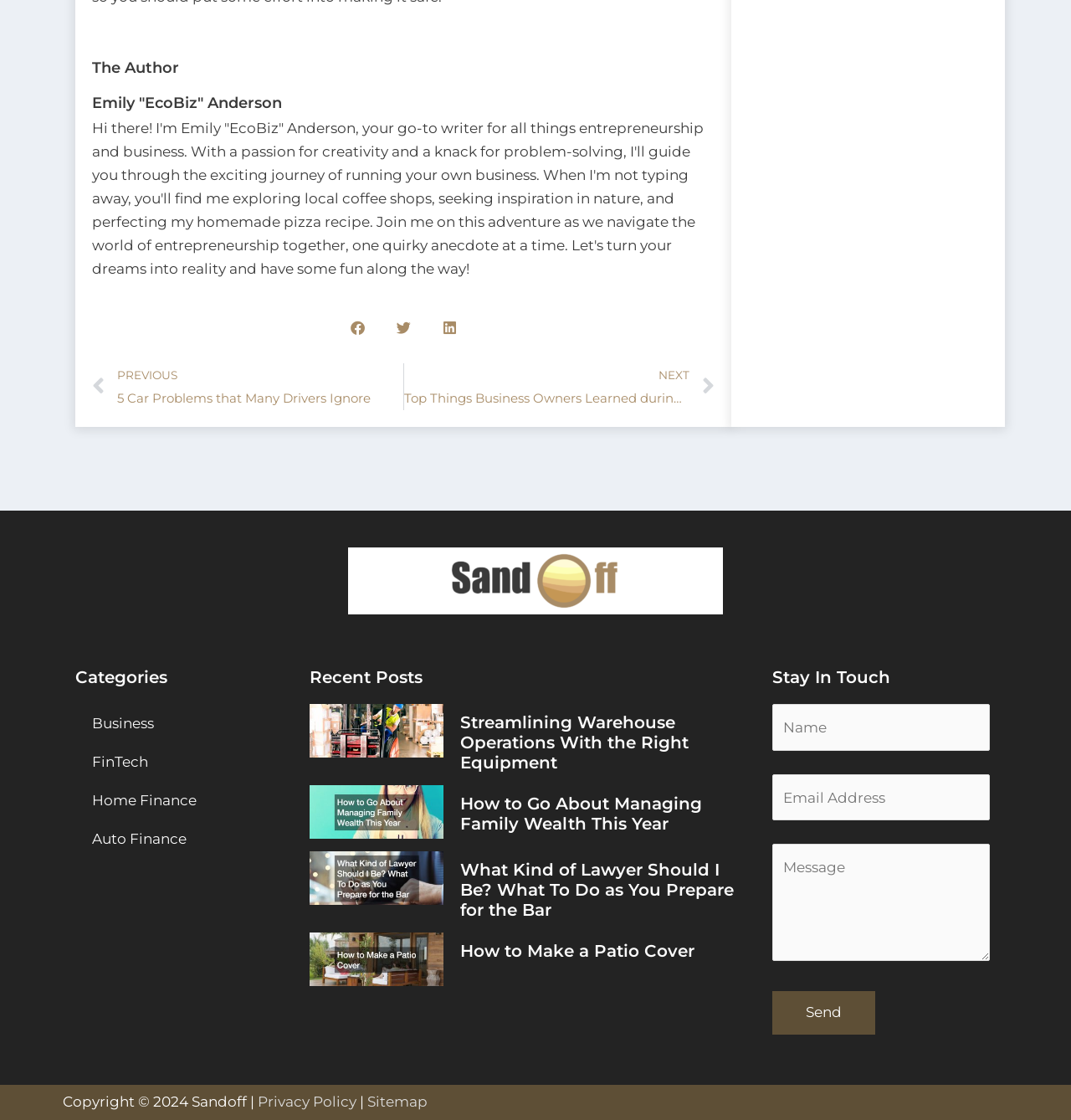From the element description: "Business", extract the bounding box coordinates of the UI element. The coordinates should be expressed as four float numbers between 0 and 1, in the order [left, top, right, bottom].

[0.07, 0.629, 0.273, 0.663]